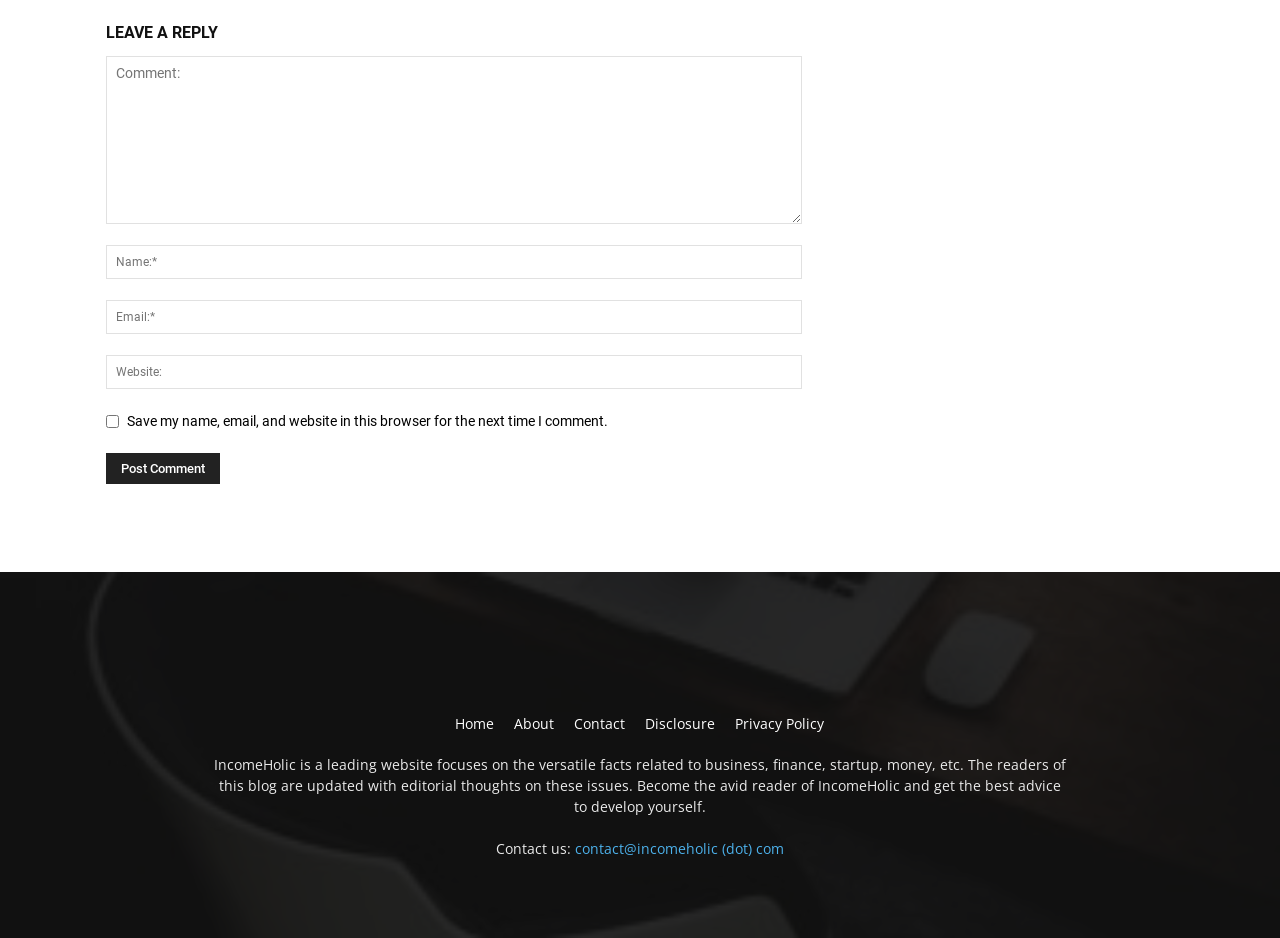Can you show the bounding box coordinates of the region to click on to complete the task described in the instruction: "Contact us via email"?

[0.449, 0.895, 0.612, 0.915]